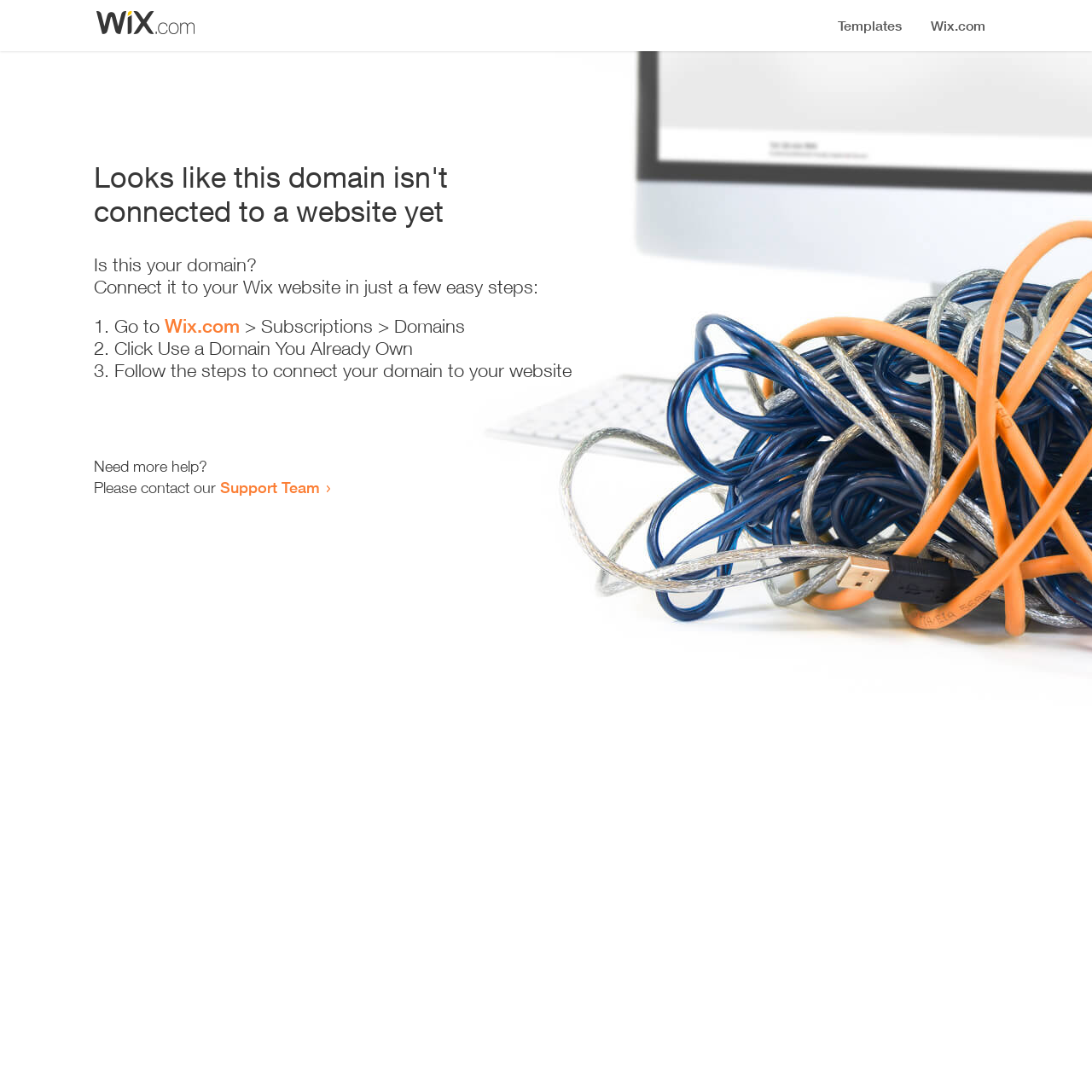Provide the bounding box coordinates of the UI element that matches the description: "Wix.com".

[0.151, 0.288, 0.22, 0.309]